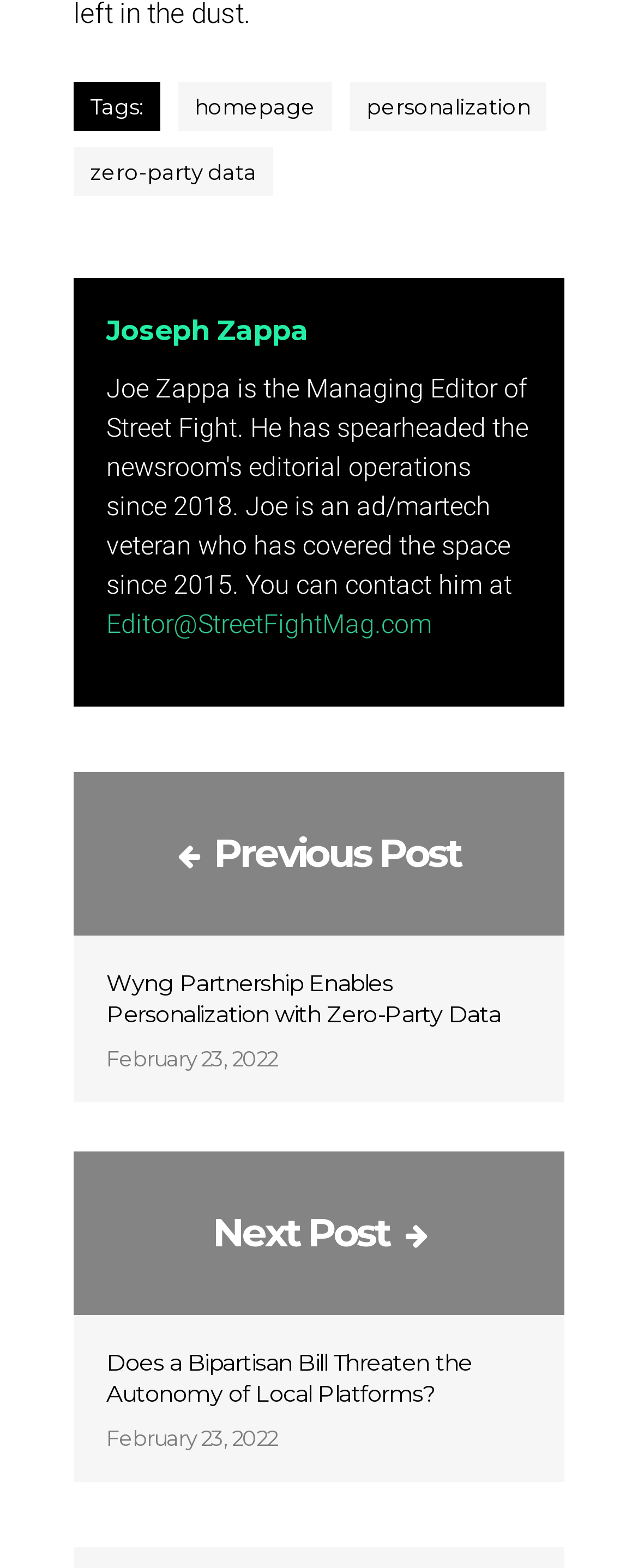Determine the coordinates of the bounding box that should be clicked to complete the instruction: "contact the editor". The coordinates should be represented by four float numbers between 0 and 1: [left, top, right, bottom].

[0.167, 0.388, 0.677, 0.408]